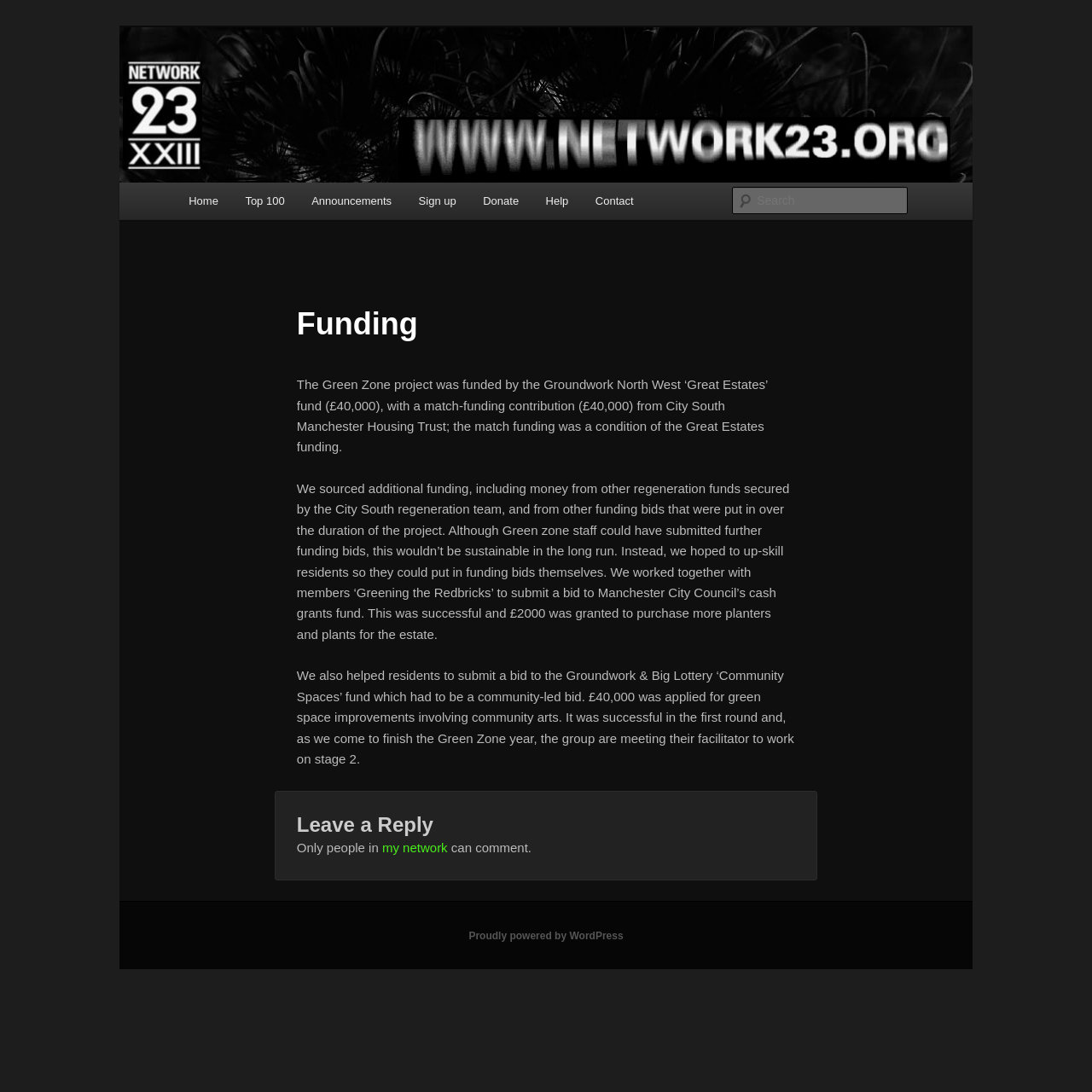Determine the bounding box coordinates of the region that needs to be clicked to achieve the task: "Contact the minister".

None